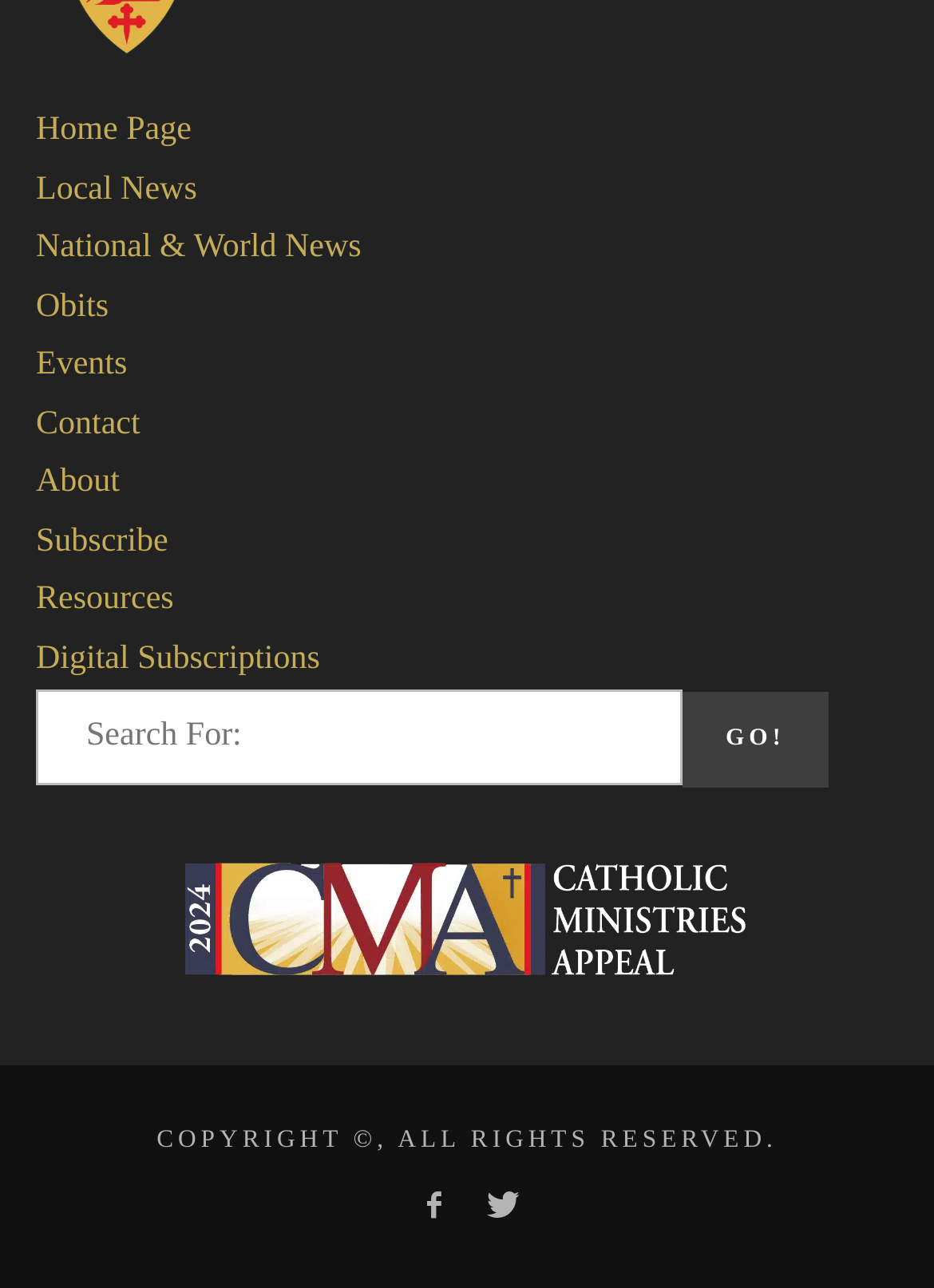What is the purpose of the textbox?
Look at the screenshot and respond with a single word or phrase.

Search